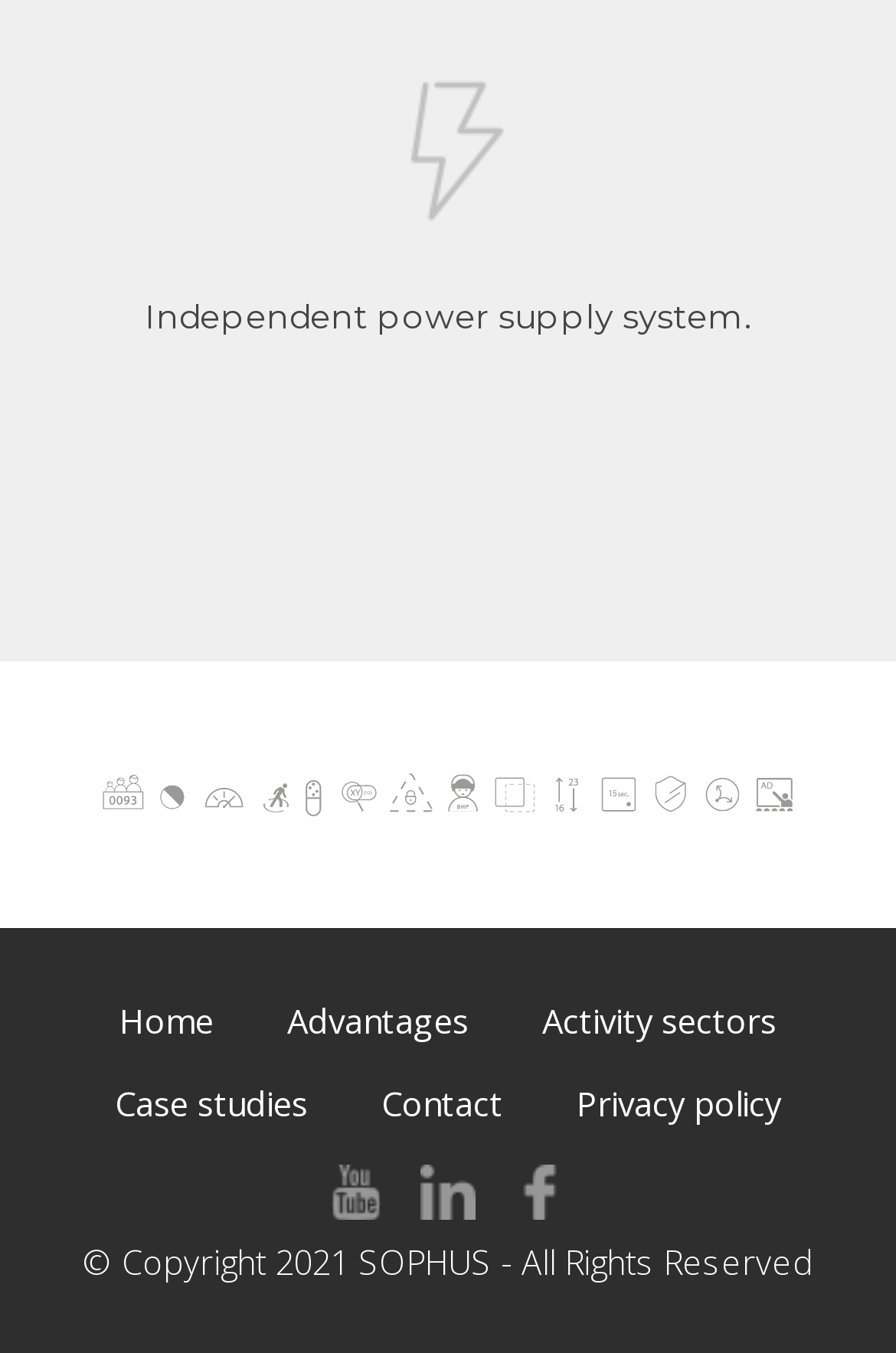Using the element description: "alt="linkedin ikona"", determine the bounding box coordinates. The coordinates should be in the format [left, top, right, bottom], with values between 0 and 1.

[0.469, 0.866, 0.531, 0.895]